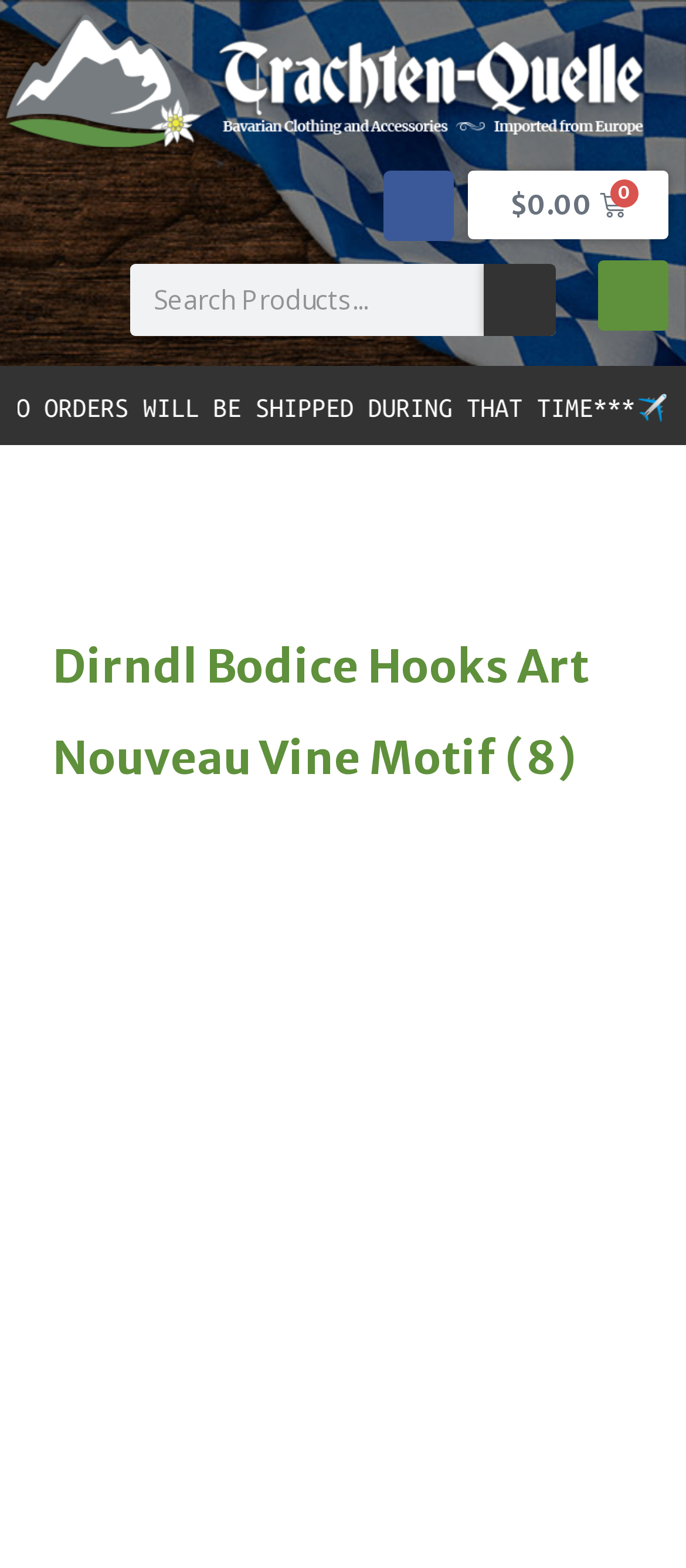Can you determine the main header of this webpage?

Dirndl Bodice Hooks Art Nouveau Vine Motif (8)